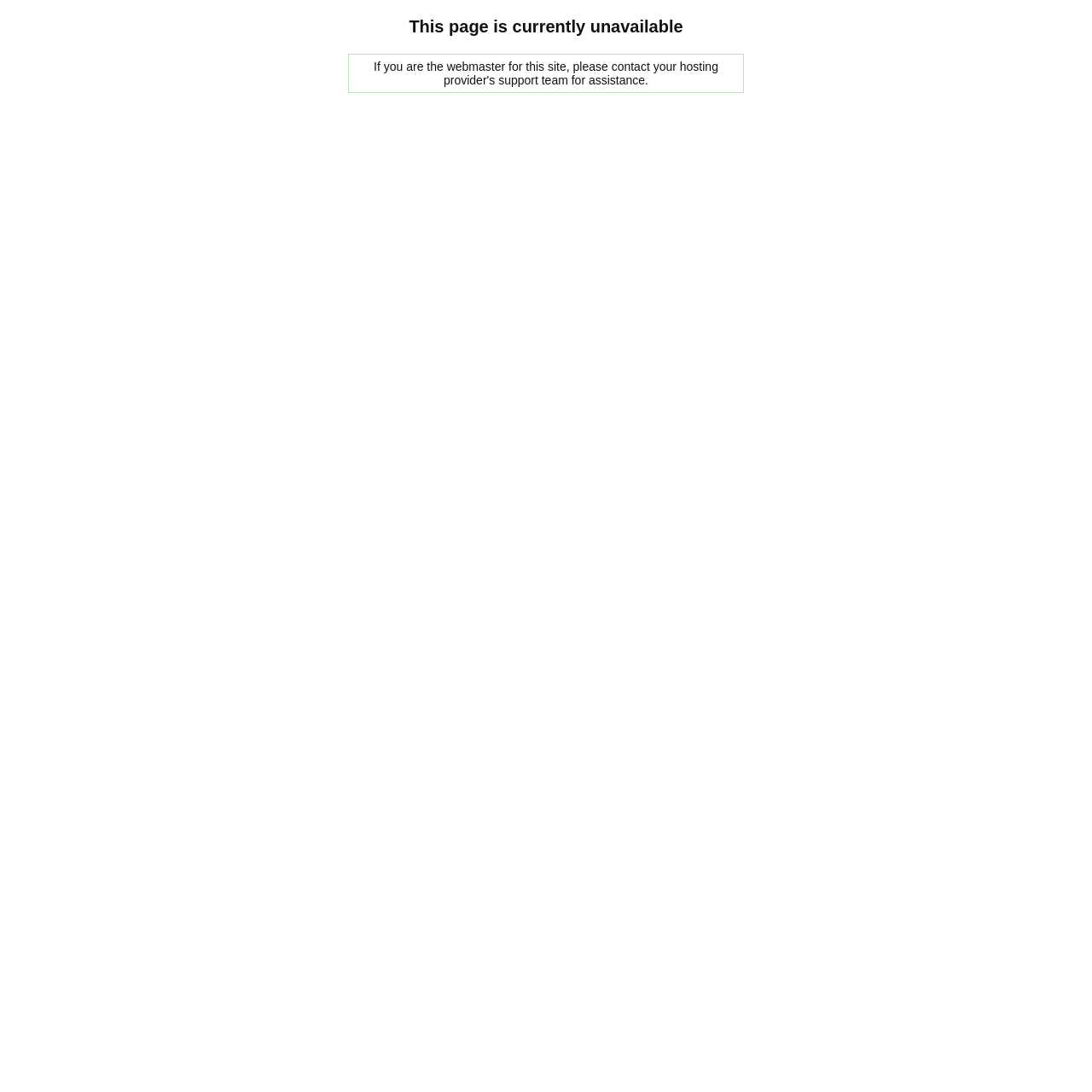What is the main heading of this webpage? Please extract and provide it.

This page is currently unavailable